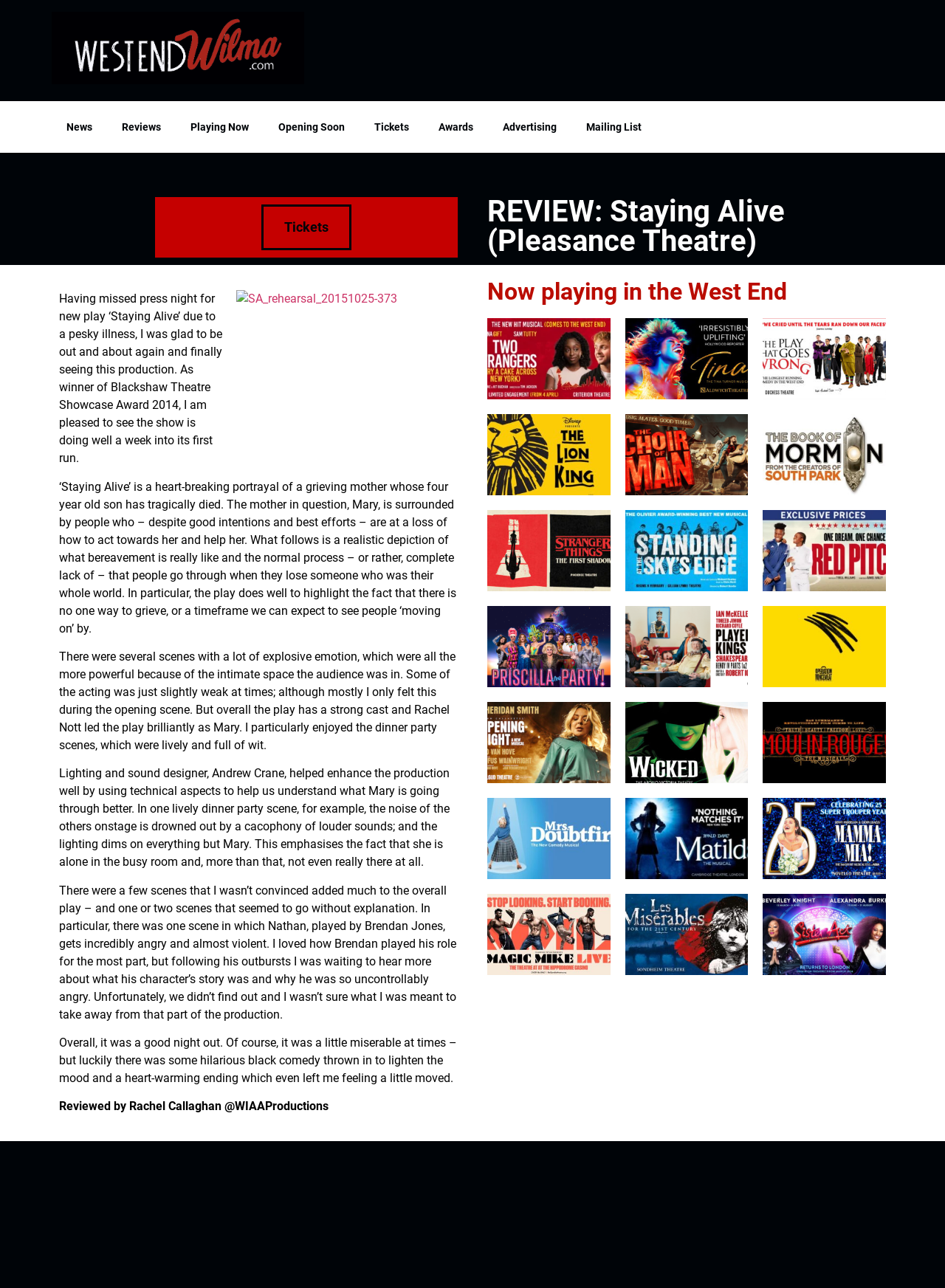Answer briefly with one word or phrase:
What is the name of the theatre where the play is being performed?

Pleasance Theatre